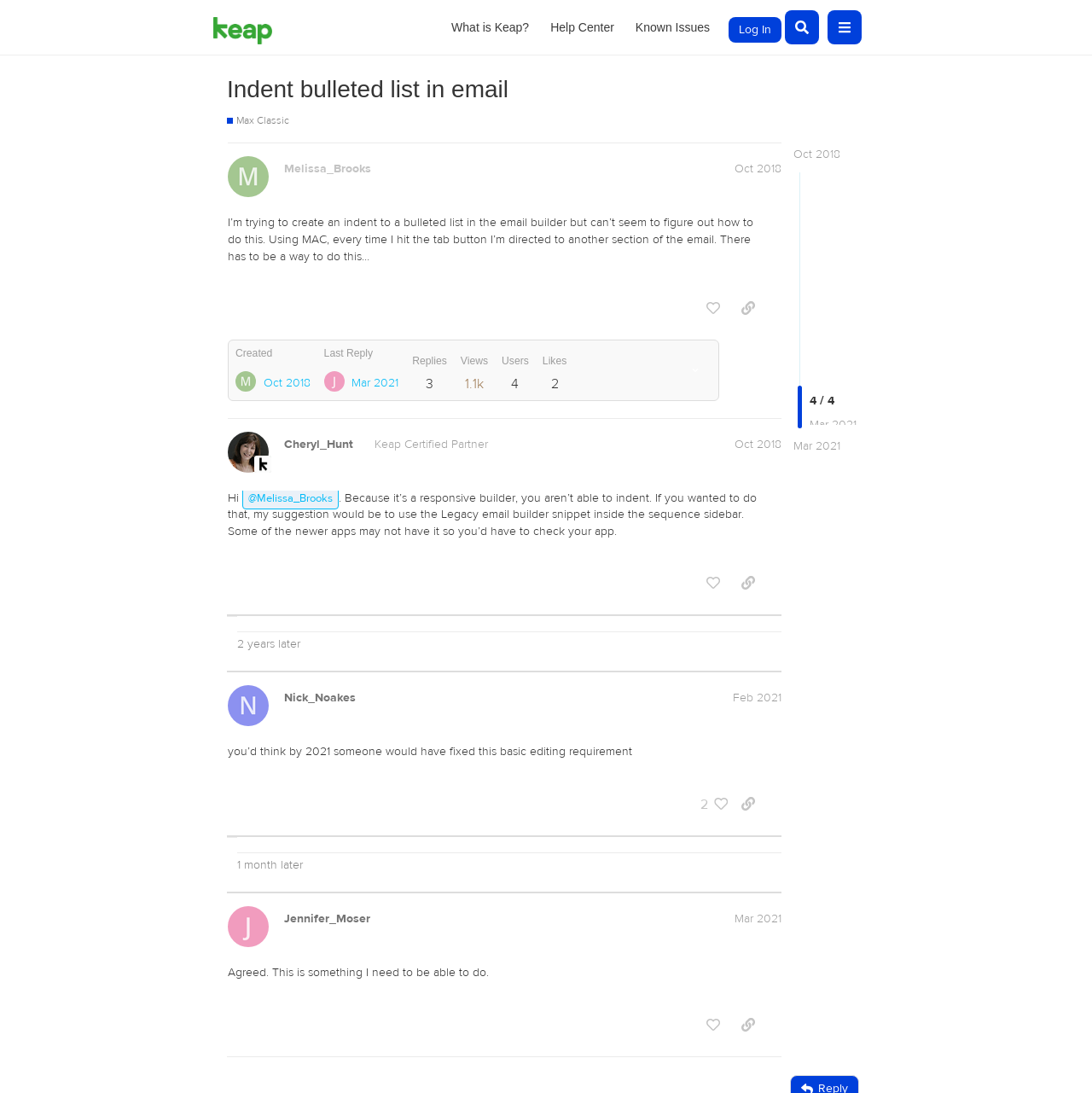Identify the bounding box coordinates of the element that should be clicked to fulfill this task: "search for something". The coordinates should be provided as four float numbers between 0 and 1, i.e., [left, top, right, bottom].

None